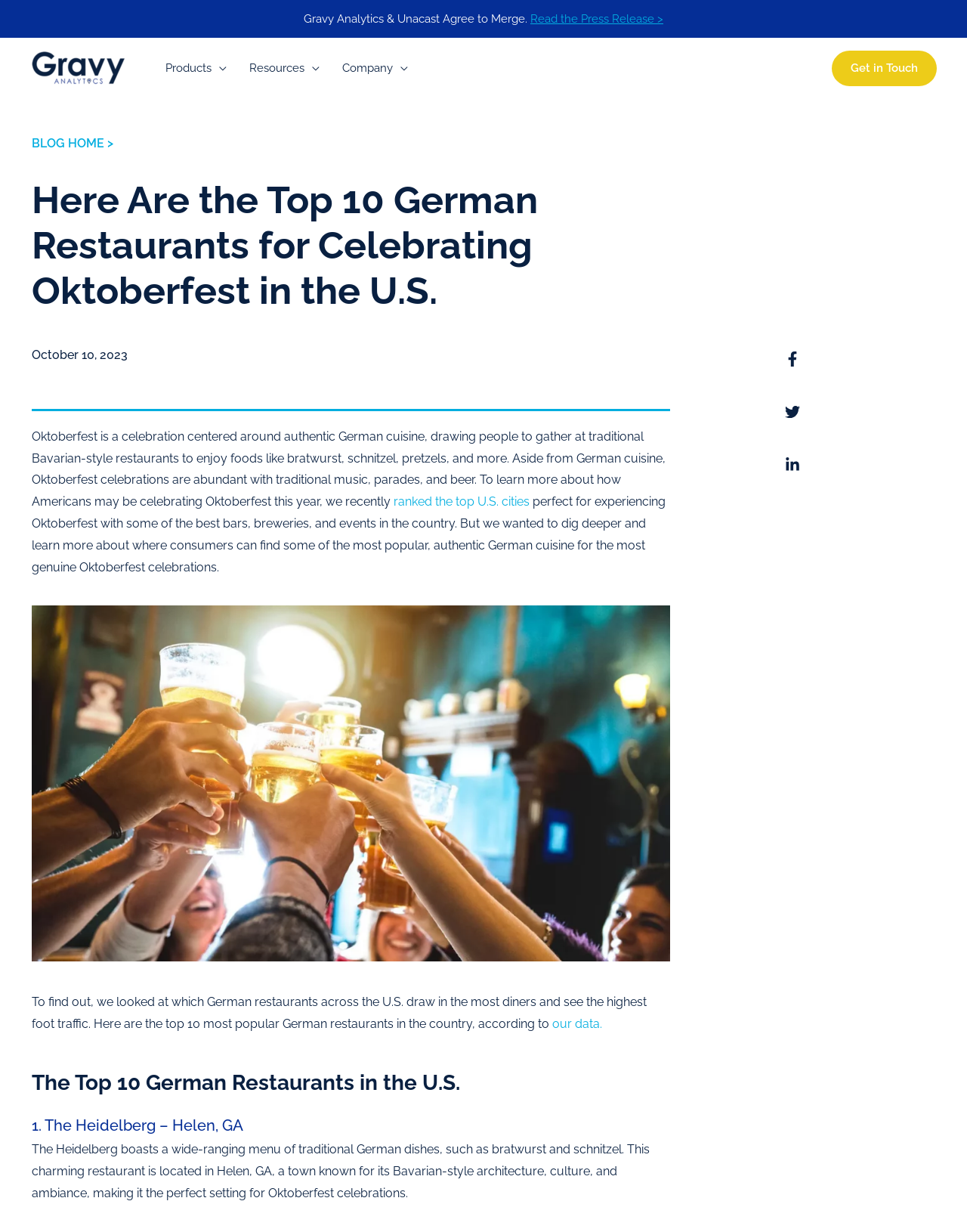Describe the webpage meticulously, covering all significant aspects.

This webpage is about celebrating Oktoberfest in the United States, specifically highlighting the top 10 German restaurants across the country. At the top, there is a notification about Gravy Analytics and Unacast agreeing to merge, with a link to read the press release. Below this, there is a logo of Gravy Analytics, accompanied by a navigation menu with links to products, resources, and company information.

On the right side of the page, there is a "Get in Touch" link. The main content of the page starts with a heading that reads "Here Are the Top 10 German Restaurants for Celebrating Oktoberfest in the U.S." followed by a date, October 10, 2023. Below this, there is a brief introduction to Oktoberfest, describing it as a celebration centered around authentic German cuisine, music, parades, and beer.

The page then explains that the article will reveal the top 10 German restaurants in the U.S. that draw in the most diners and have the highest foot traffic. This is accompanied by an image of a group of friends enjoying beers. The article then lists the top 10 restaurants, starting with "The Heidelberg" in Helen, GA, which boasts a wide-ranging menu of traditional German dishes. The description of the restaurant is accompanied by social media buttons for Facebook, Twitter, and LinkedIn.

Throughout the page, there are several images, including the Gravy Analytics logo, an image of a group of friends enjoying beers, and social media icons. The layout is clean, with clear headings and concise text, making it easy to navigate and read.